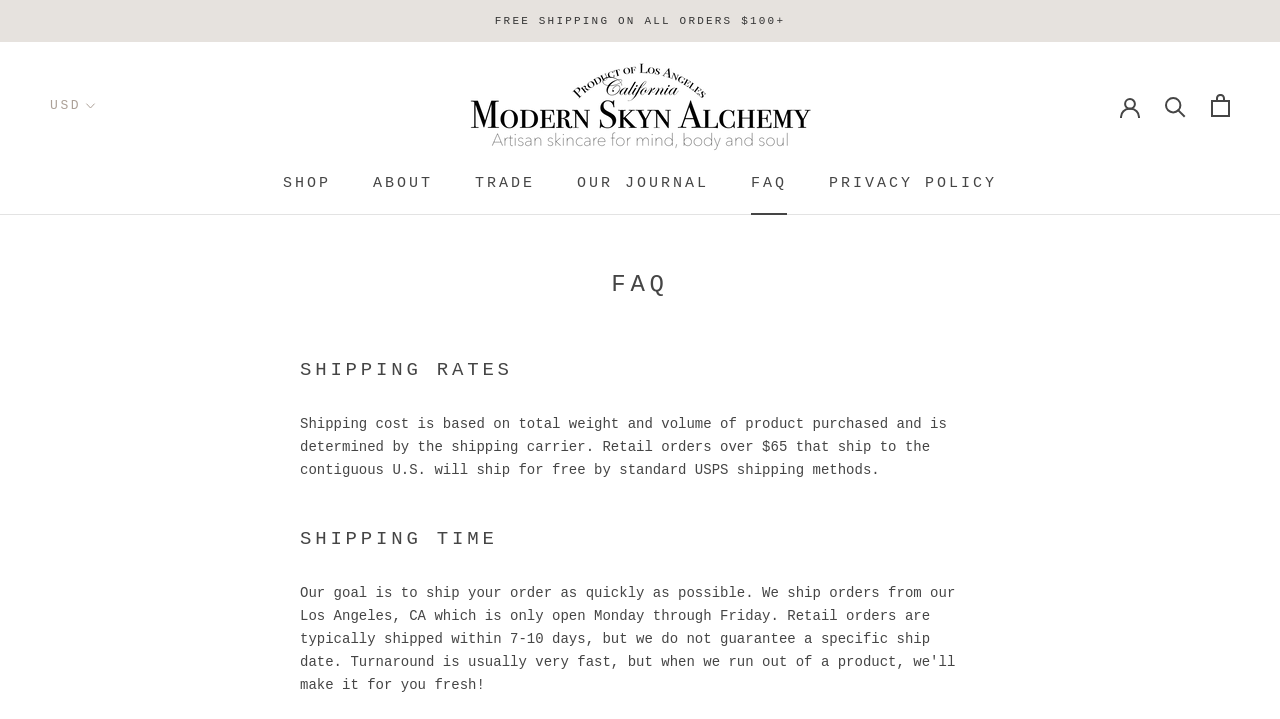Please look at the image and answer the question with a detailed explanation: What is the purpose of the combobox?

I determined the purpose of the combobox by looking at its description 'Currency selector' and its location on the page, which suggests that it is used to select the currency for transactions.